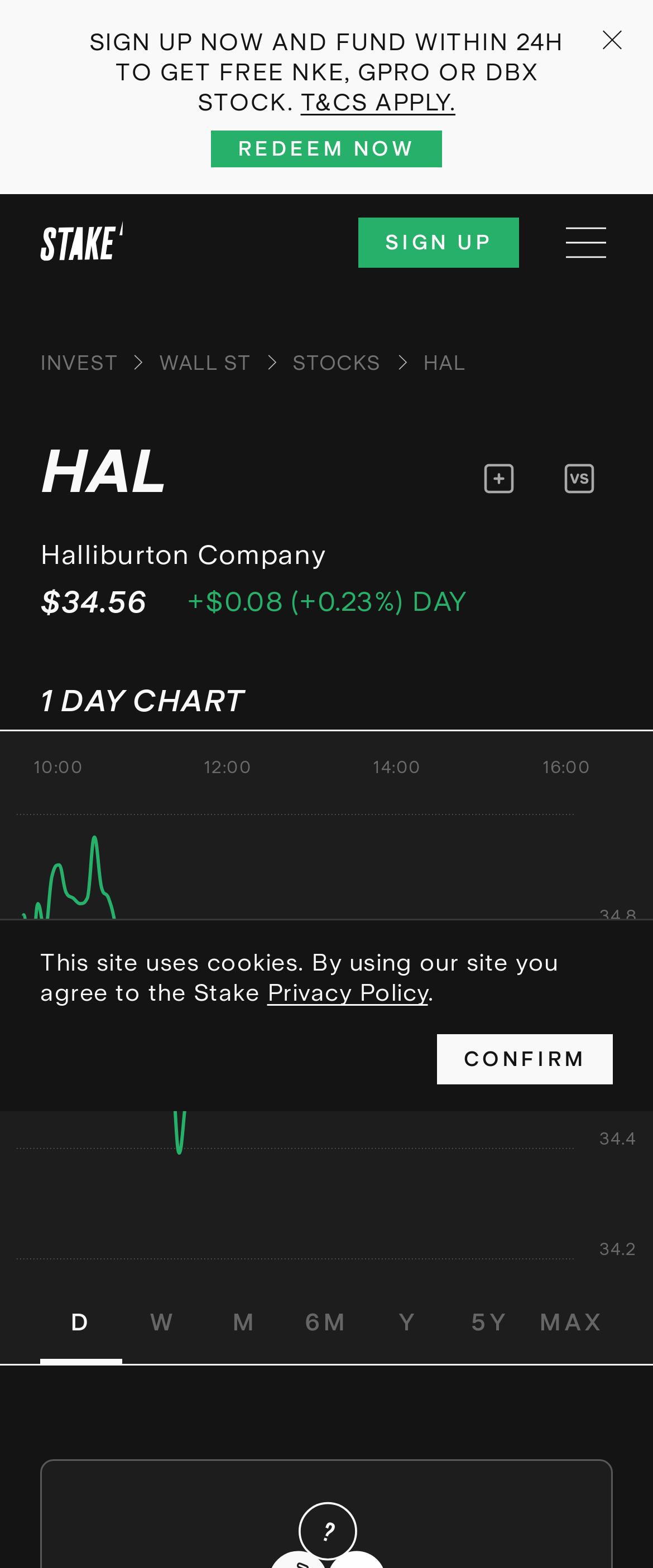Locate the bounding box coordinates of the element I should click to achieve the following instruction: "View stock chart".

[0.191, 0.435, 0.376, 0.458]